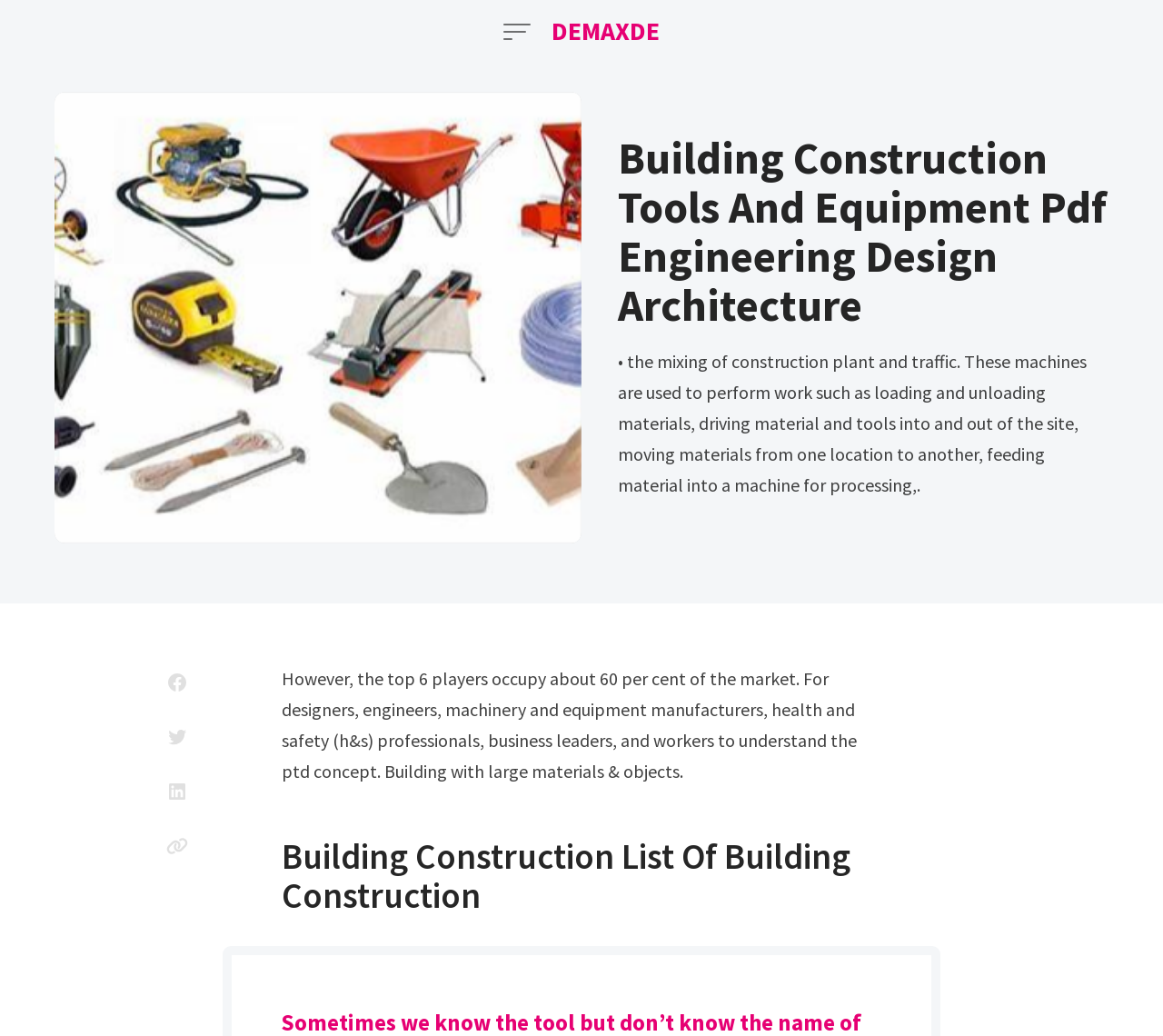Give a succinct answer to this question in a single word or phrase: 
What social media platforms can users share the webpage on?

Facebook, Twitter, LinkedIn